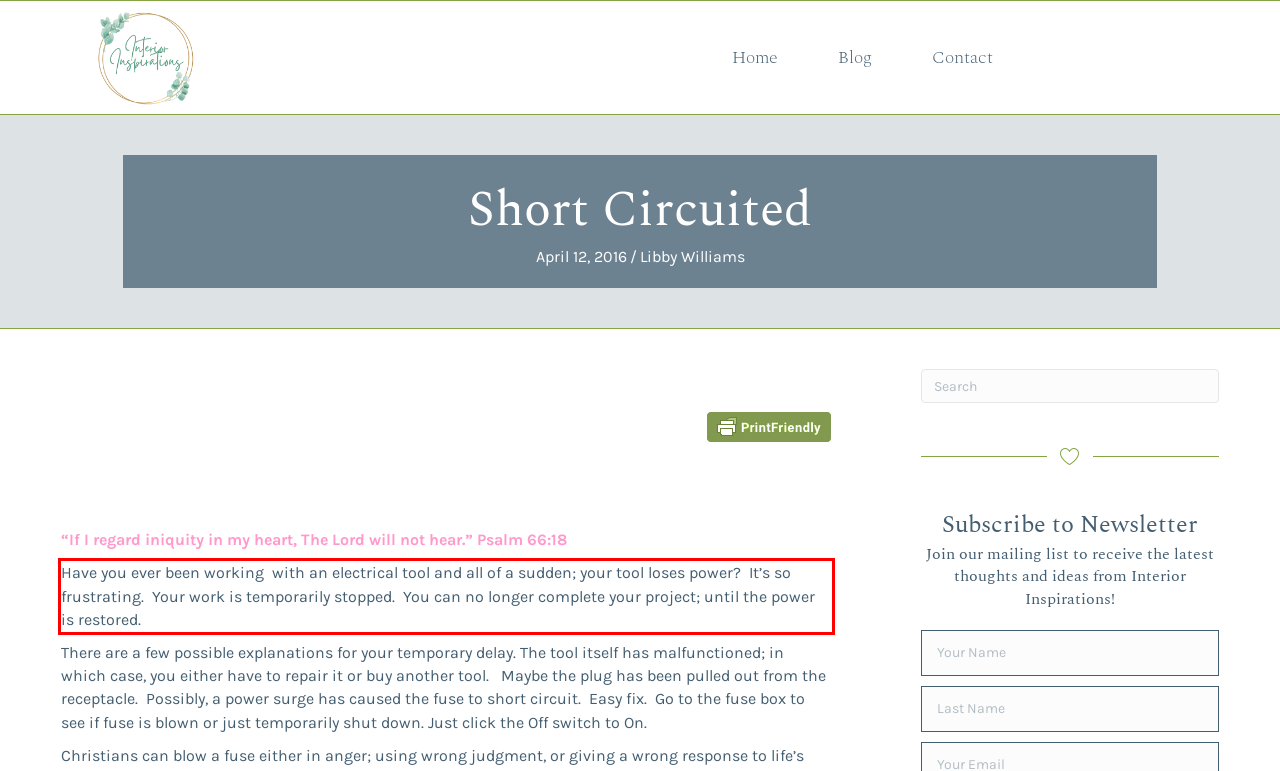Given a screenshot of a webpage containing a red rectangle bounding box, extract and provide the text content found within the red bounding box.

Have you ever been working with an electrical tool and all of a sudden; your tool loses power? It’s so frustrating. Your work is temporarily stopped. You can no longer complete your project; until the power is restored.